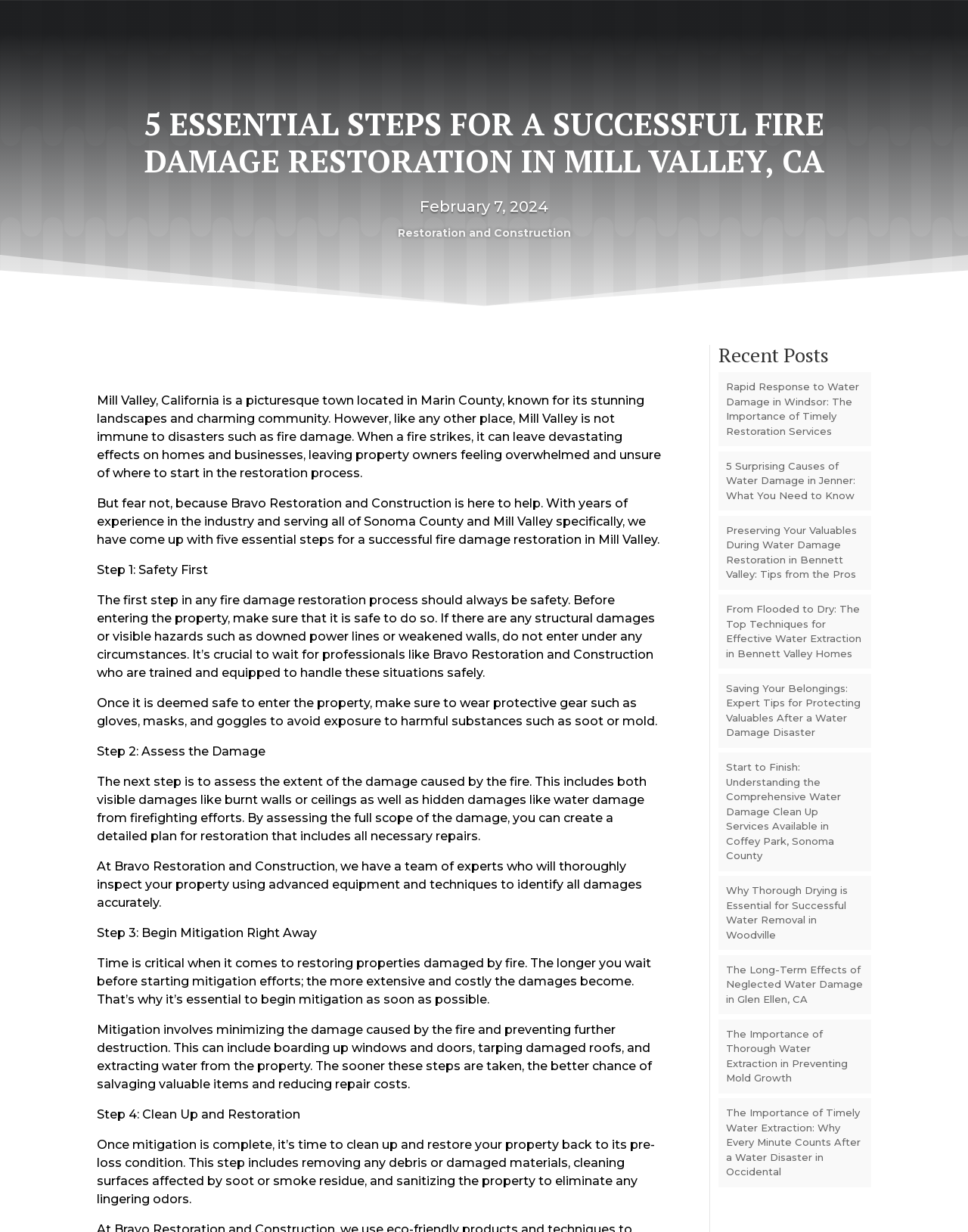Using the image as a reference, answer the following question in as much detail as possible:
What is the location of the company serving Sonoma County?

The company, Bravo Restoration and Construction, is serving all of Sonoma County and specifically located in Mill Valley, CA.